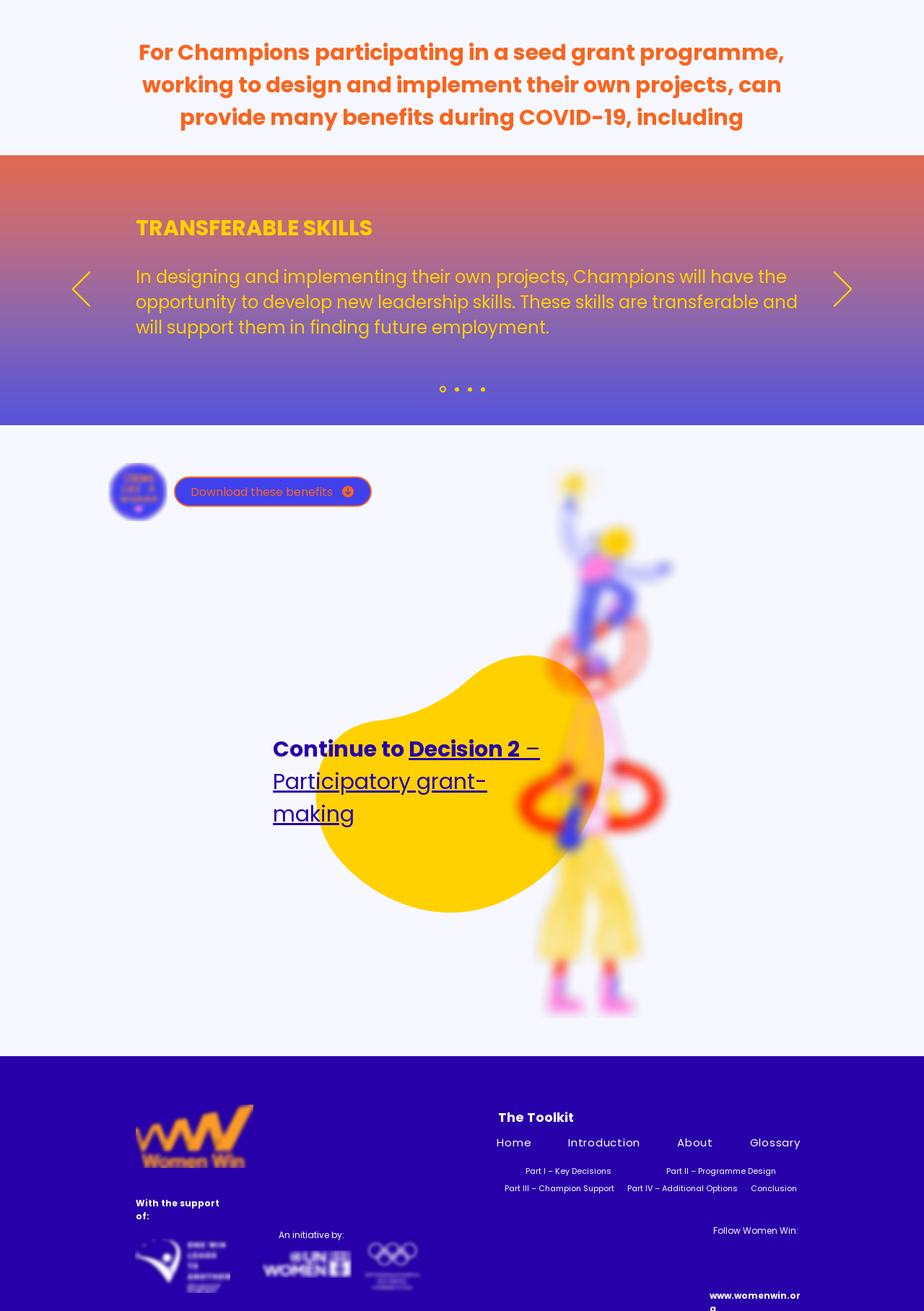Please give the bounding box coordinates of the area that should be clicked to fulfill the following instruction: "Download these benefits". The coordinates should be in the format of four float numbers from 0 to 1, i.e., [left, top, right, bottom].

[0.188, 0.364, 0.402, 0.387]